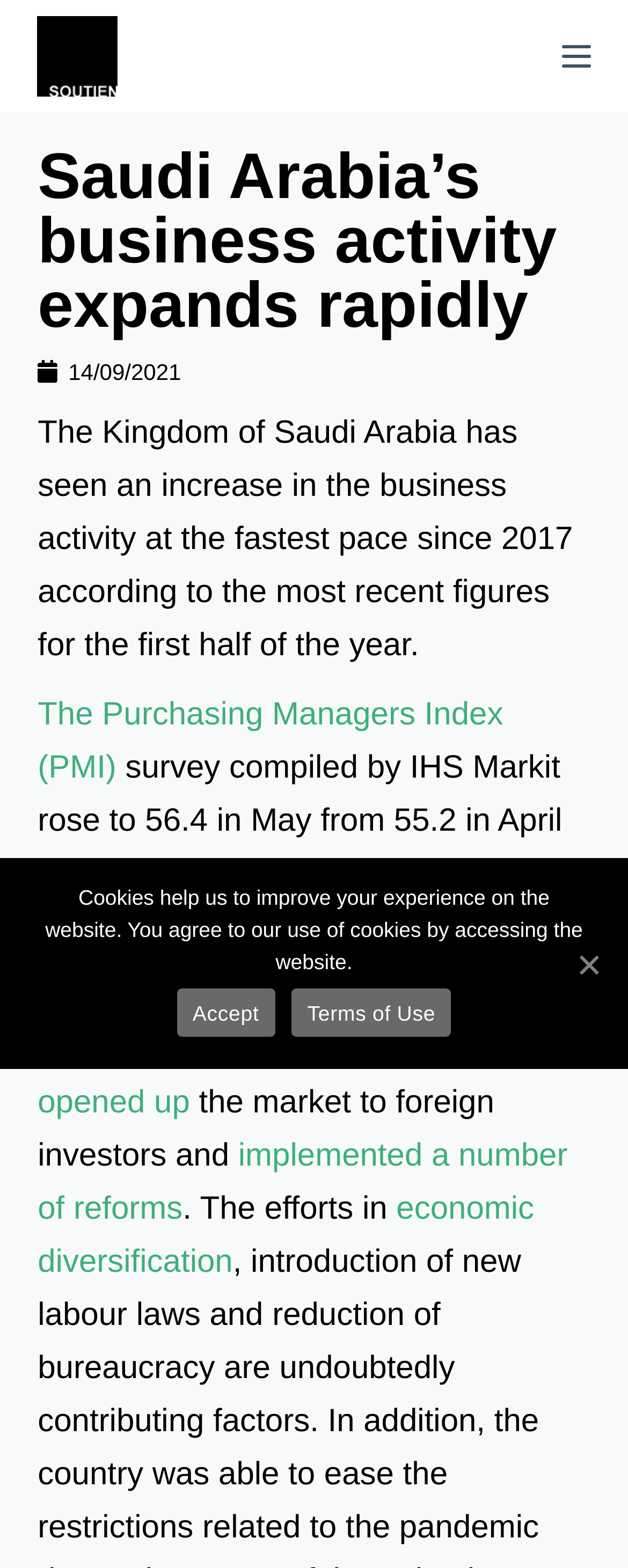Pinpoint the bounding box coordinates for the area that should be clicked to perform the following instruction: "Explore the economic diversification efforts".

[0.06, 0.76, 0.851, 0.816]